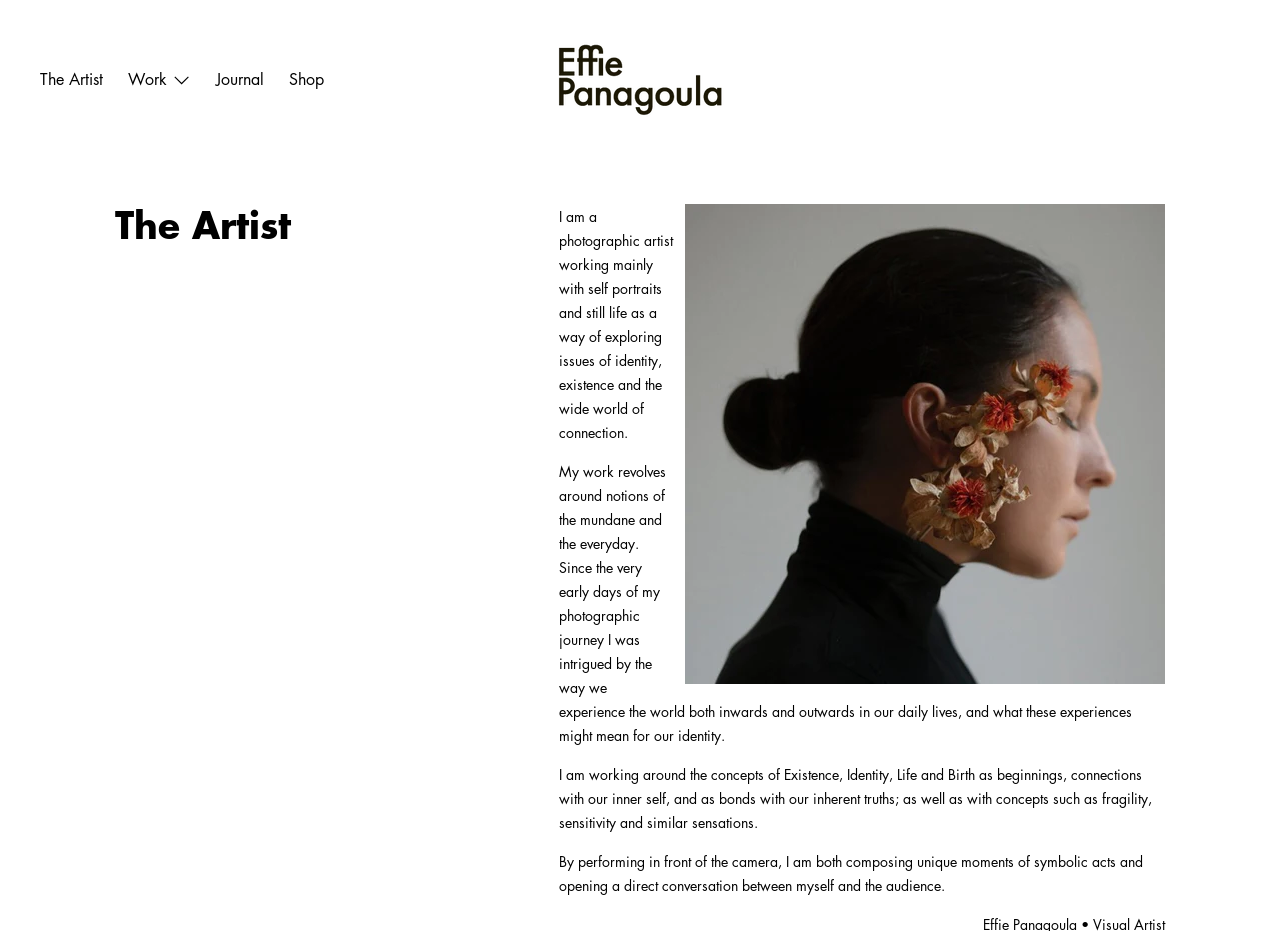Locate the bounding box coordinates of the UI element described by: "alt="Effie Panagoula"". Provide the coordinates as four float numbers between 0 and 1, formatted as [left, top, right, bottom].

[0.434, 0.043, 0.566, 0.128]